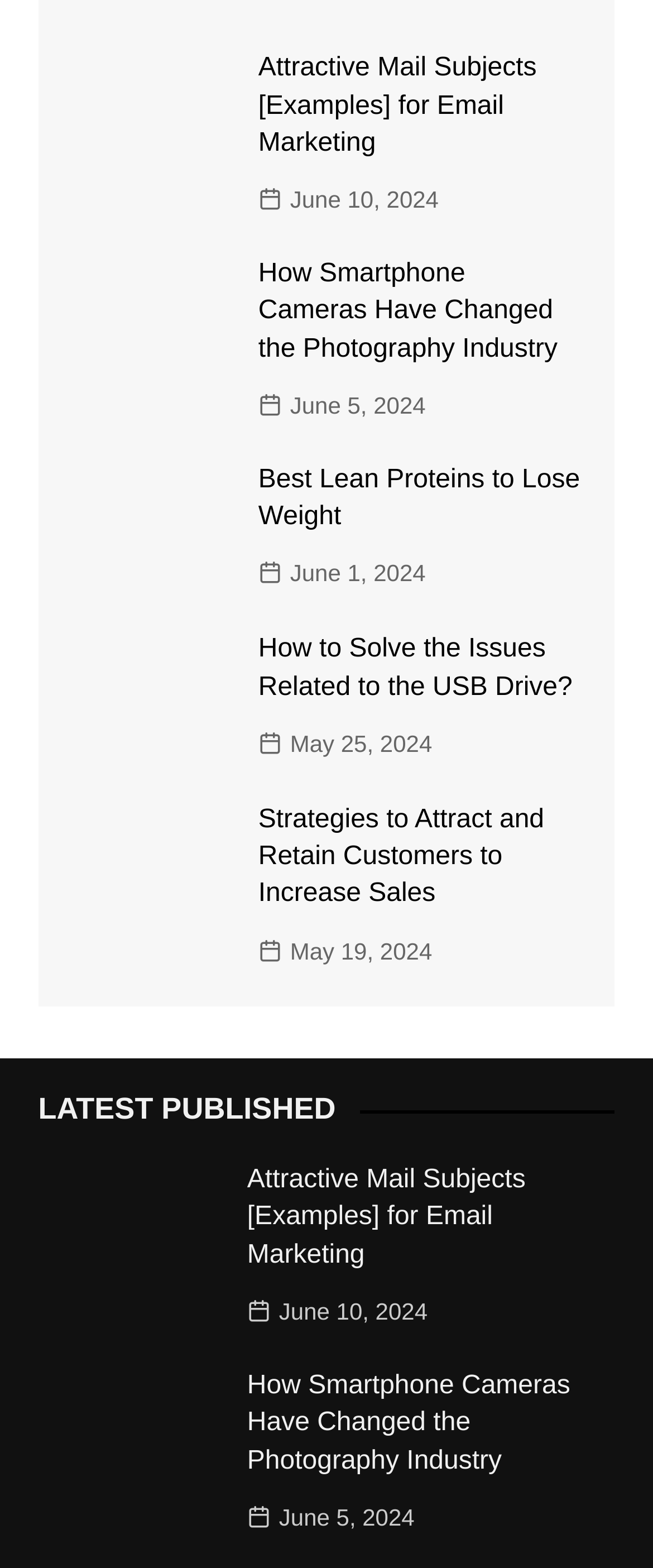Observe the image and answer the following question in detail: What is the topic of the first article?

The first article's heading is 'Attractive Mail Subjects [Examples] for Email Marketing', which suggests that the topic of the article is related to email marketing.